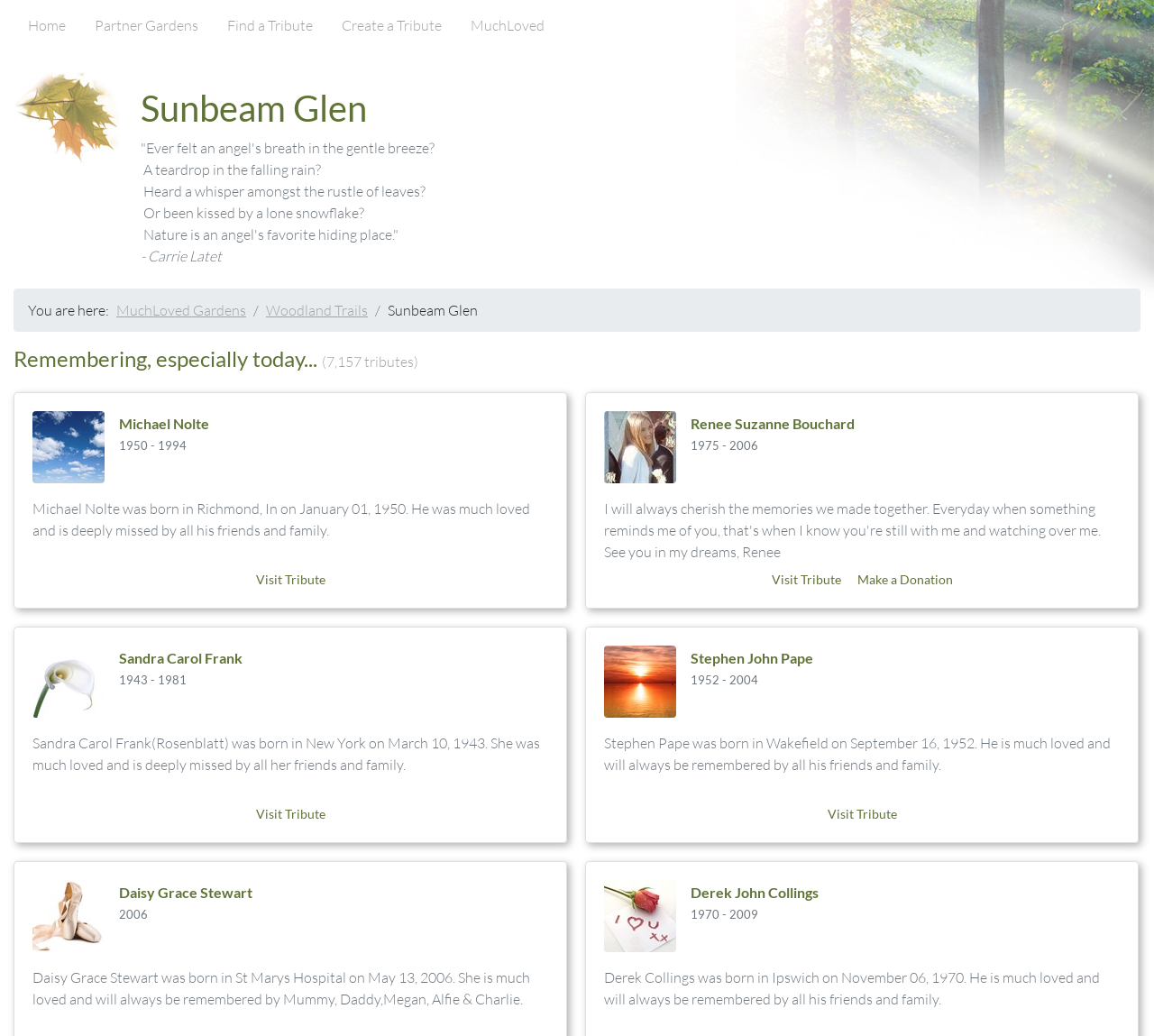Please answer the following question using a single word or phrase: 
What is the birth year of Sandra Carol Frank?

1943